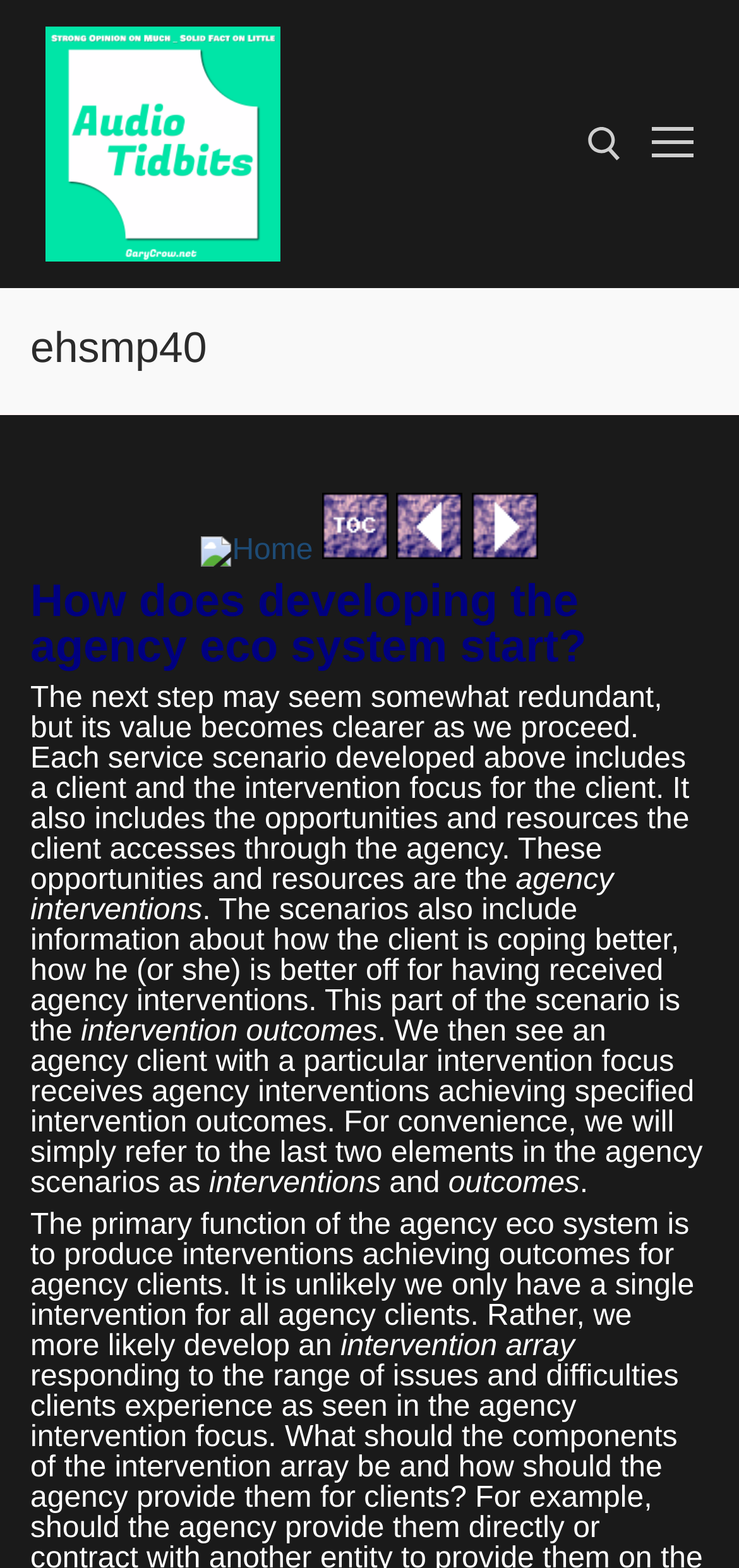Using a single word or phrase, answer the following question: 
How many navigation links are available?

5